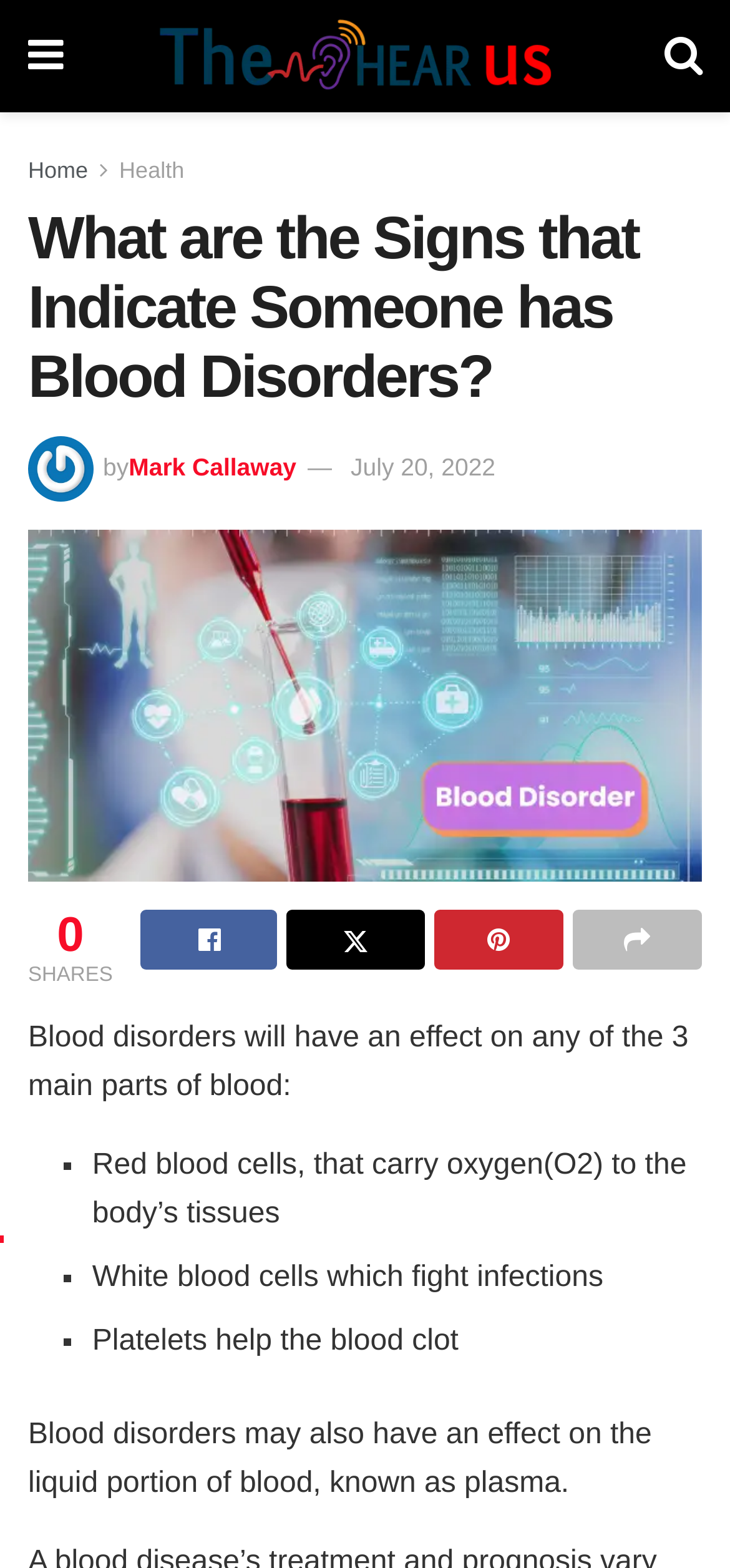Please determine the bounding box coordinates, formatted as (top-left x, top-left y, bottom-right x, bottom-right y), with all values as floating point numbers between 0 and 1. Identify the bounding box of the region described as: Health

[0.163, 0.1, 0.252, 0.117]